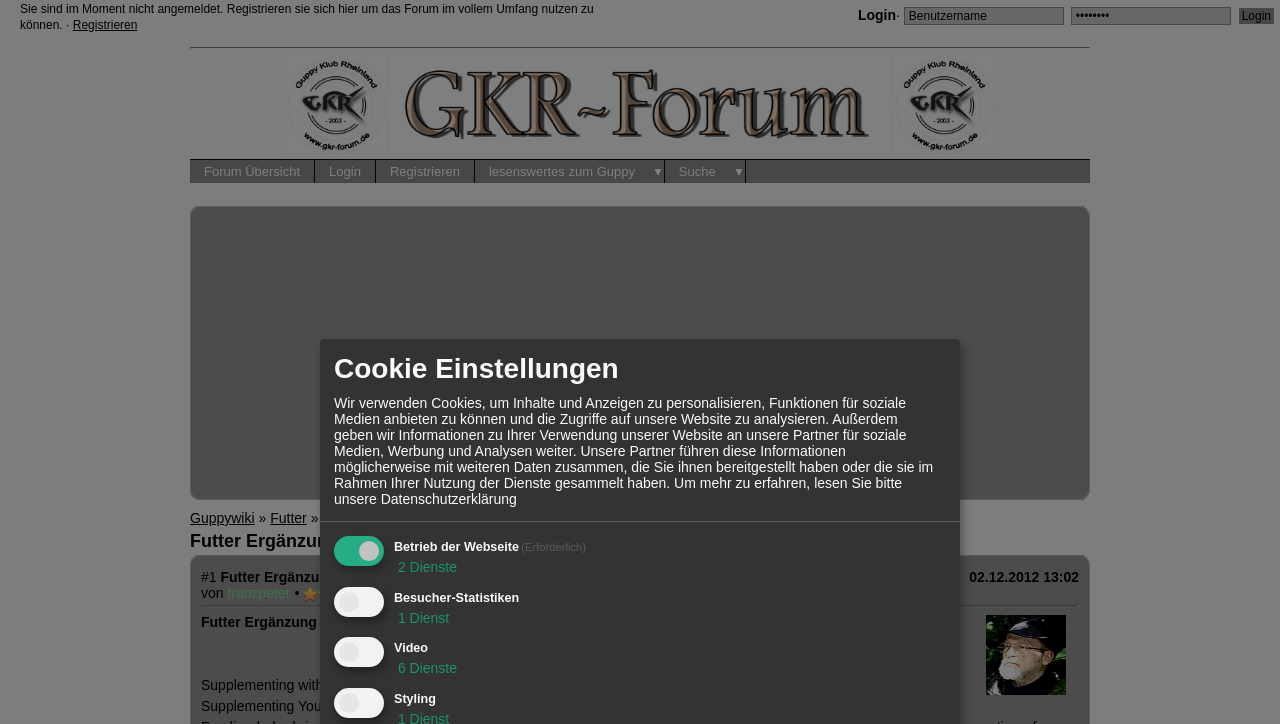Determine the bounding box coordinates of the clickable element to achieve the following action: 'Click on the 'Home' link'. Provide the coordinates as four float values between 0 and 1, formatted as [left, top, right, bottom].

None